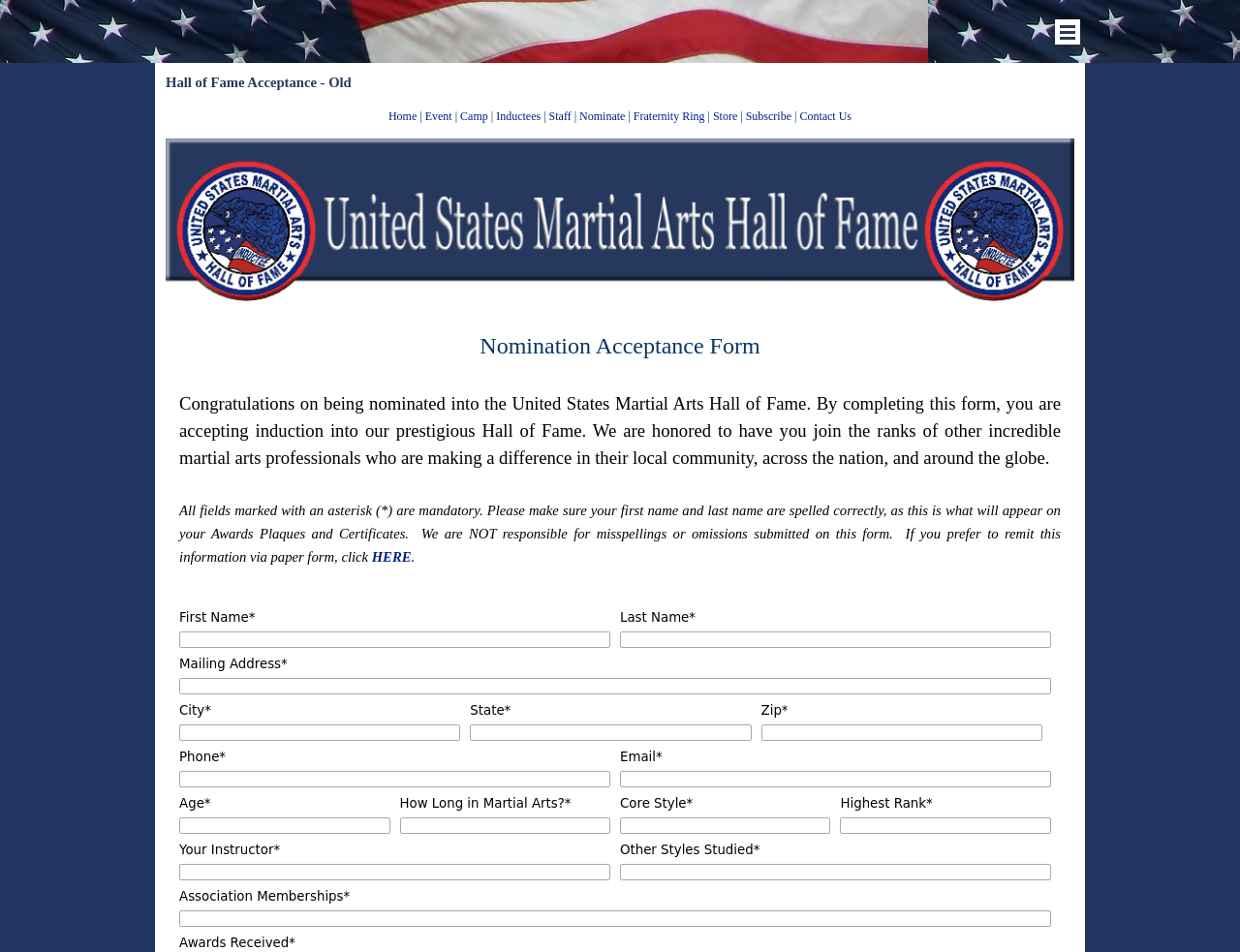What is the alternative way to submit the information?
Please provide a comprehensive answer based on the visual information in the image.

The text 'If you prefer to remit this information via paper form, click HERE' suggests that there is an alternative way to submit the information, which is through a paper form.